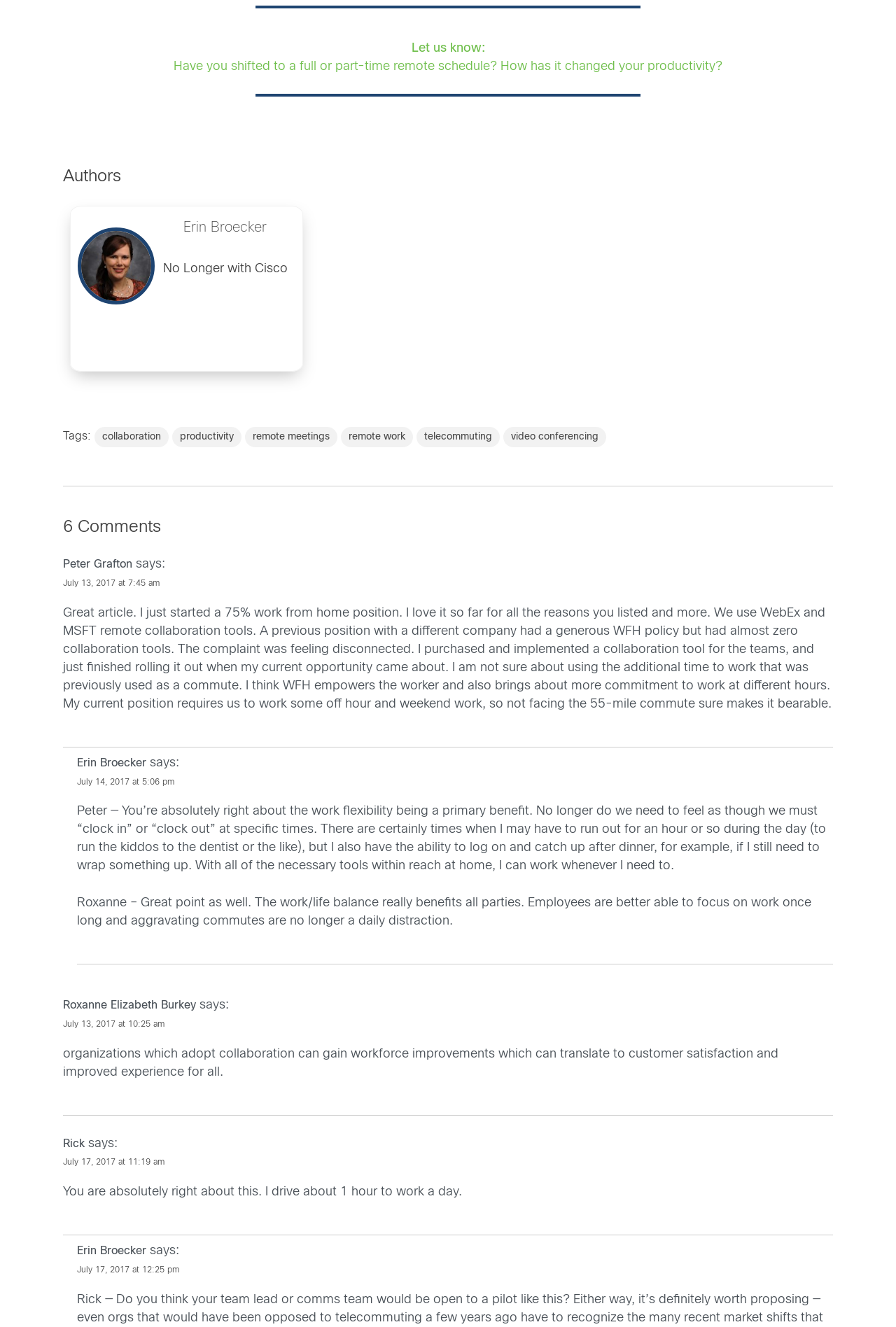What is the primary benefit of remote work mentioned in the article?
From the details in the image, answer the question comprehensively.

According to the article, the primary benefit of remote work is the flexibility it provides, allowing employees to work at times that are convenient for them and avoiding the need to 'clock in' or 'clock out' at specific times.